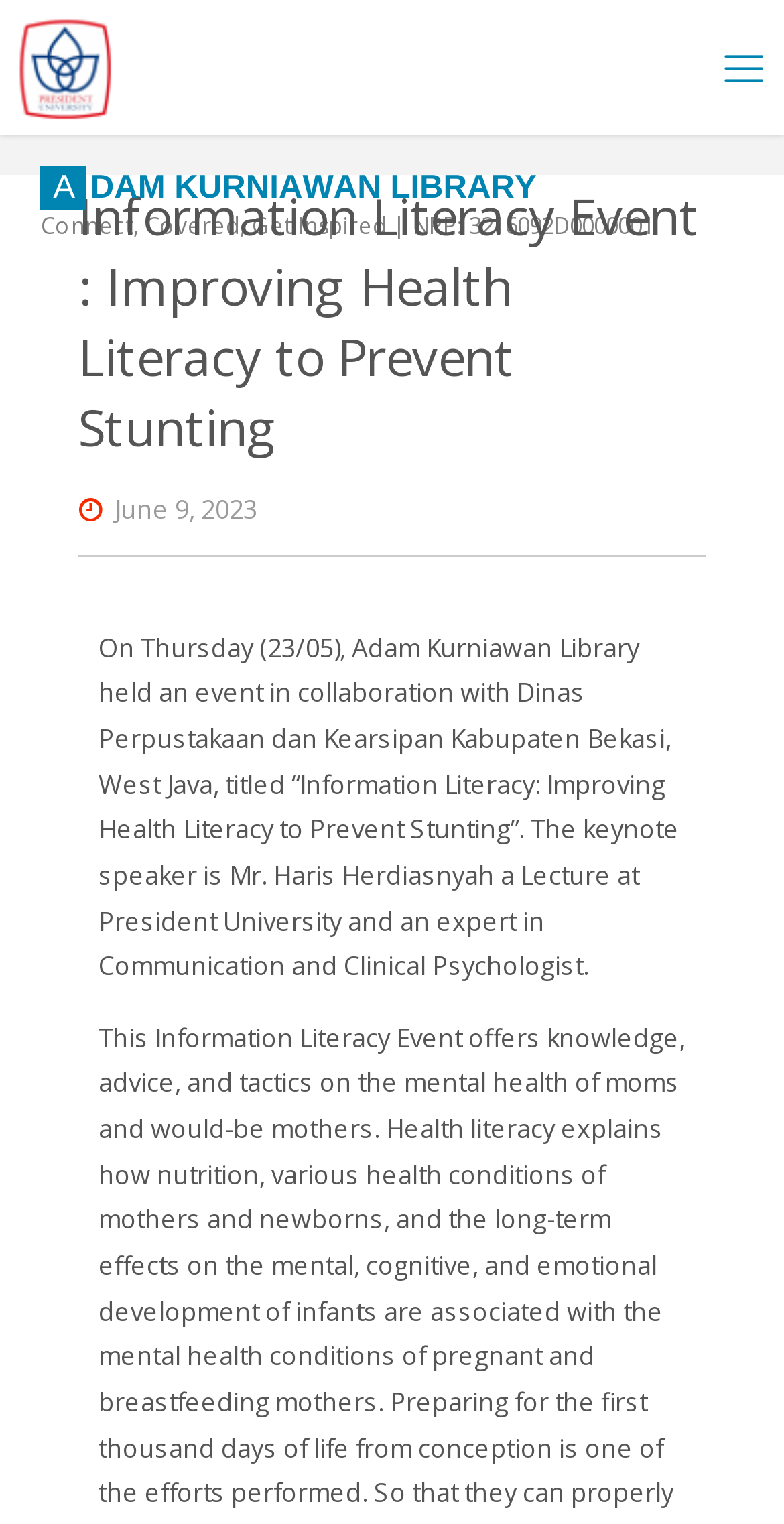Extract the primary header of the webpage and generate its text.

Information Literacy Event : Improving Health Literacy to Prevent Stunting